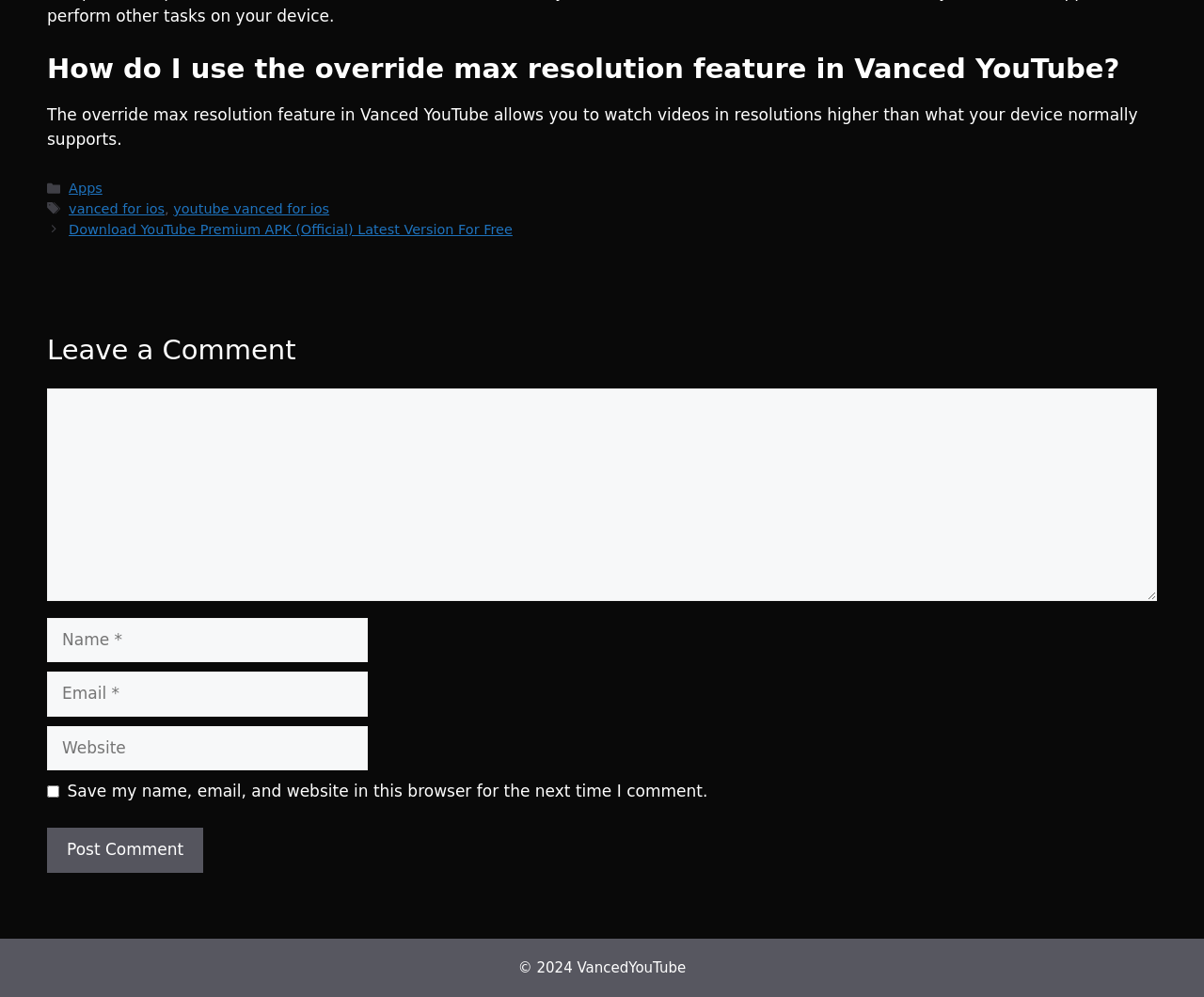What is the purpose of the 'Save my name, email, and website' checkbox?
Based on the visual information, provide a detailed and comprehensive answer.

The checkbox is labeled 'Save my name, email, and website in this browser for the next time I comment', suggesting that its purpose is to save the user's information for future comments.